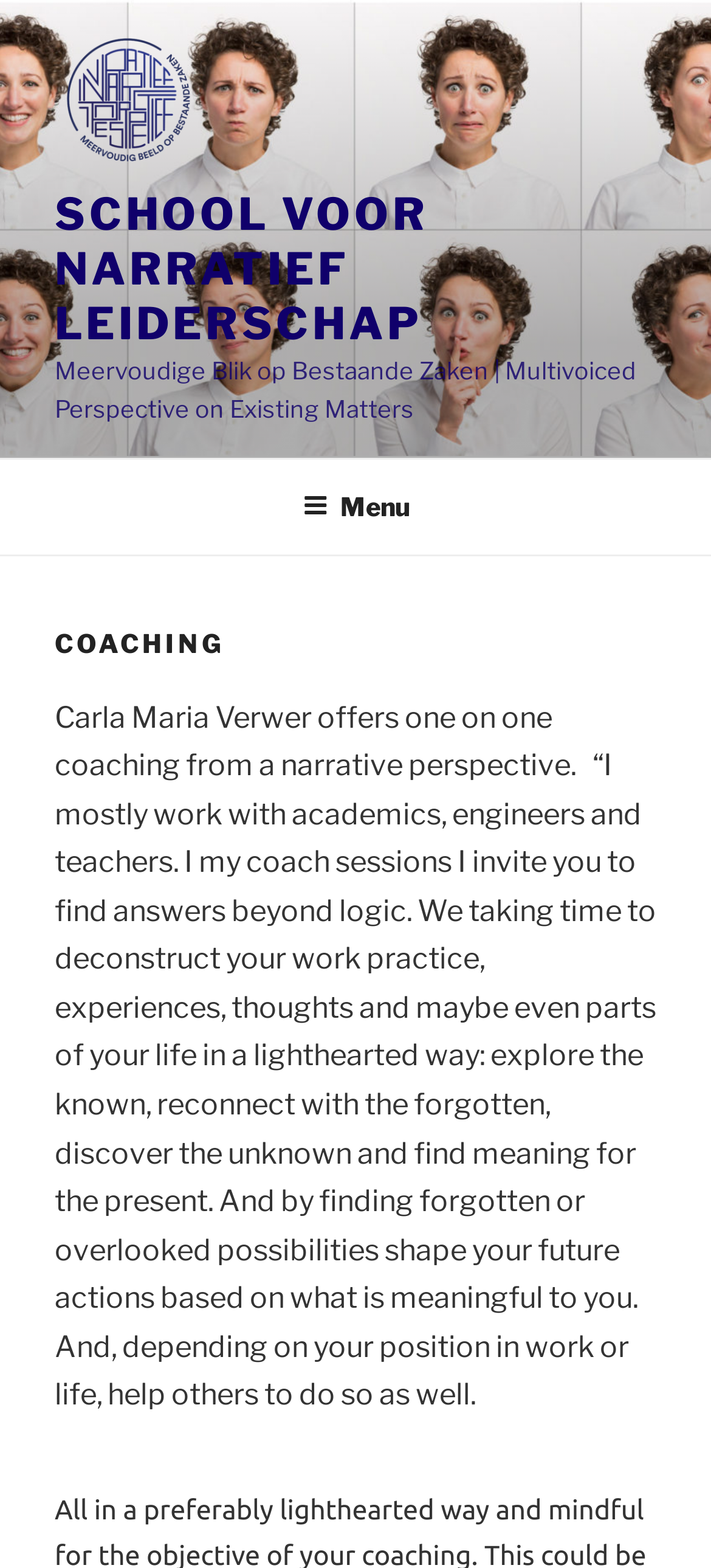Analyze the image and answer the question with as much detail as possible: 
What is the purpose of Carla Maria Verwer's coach sessions?

The purpose of Carla Maria Verwer's coach sessions can be understood by reading the paragraph that describes her coaching services. The paragraph mentions that in her coach sessions, she invites individuals to find answers beyond logic, indicating that the purpose of her sessions is to help individuals explore beyond logical thinking.